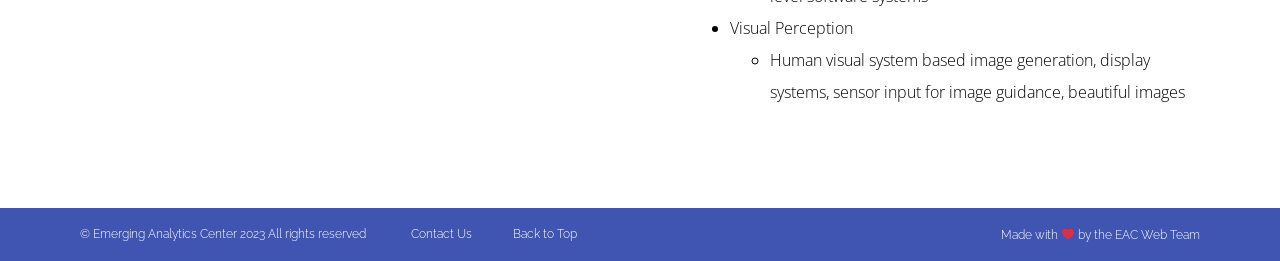Provide the bounding box coordinates for the specified HTML element described in this description: "Contact Us". The coordinates should be four float numbers ranging from 0 to 1, in the format [left, top, right, bottom].

[0.321, 0.87, 0.368, 0.924]